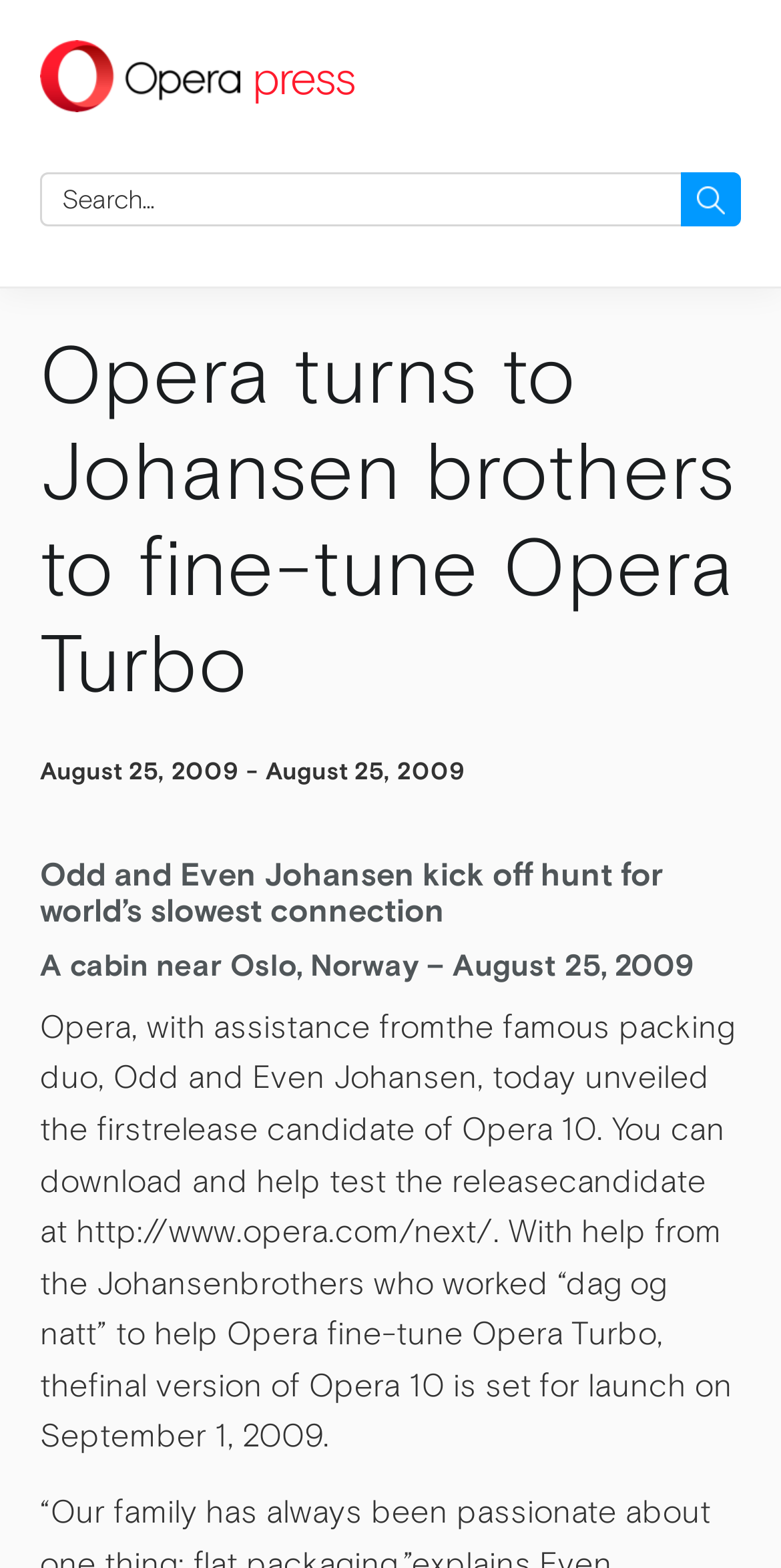Using the description "Show full item record", locate and provide the bounding box of the UI element.

None